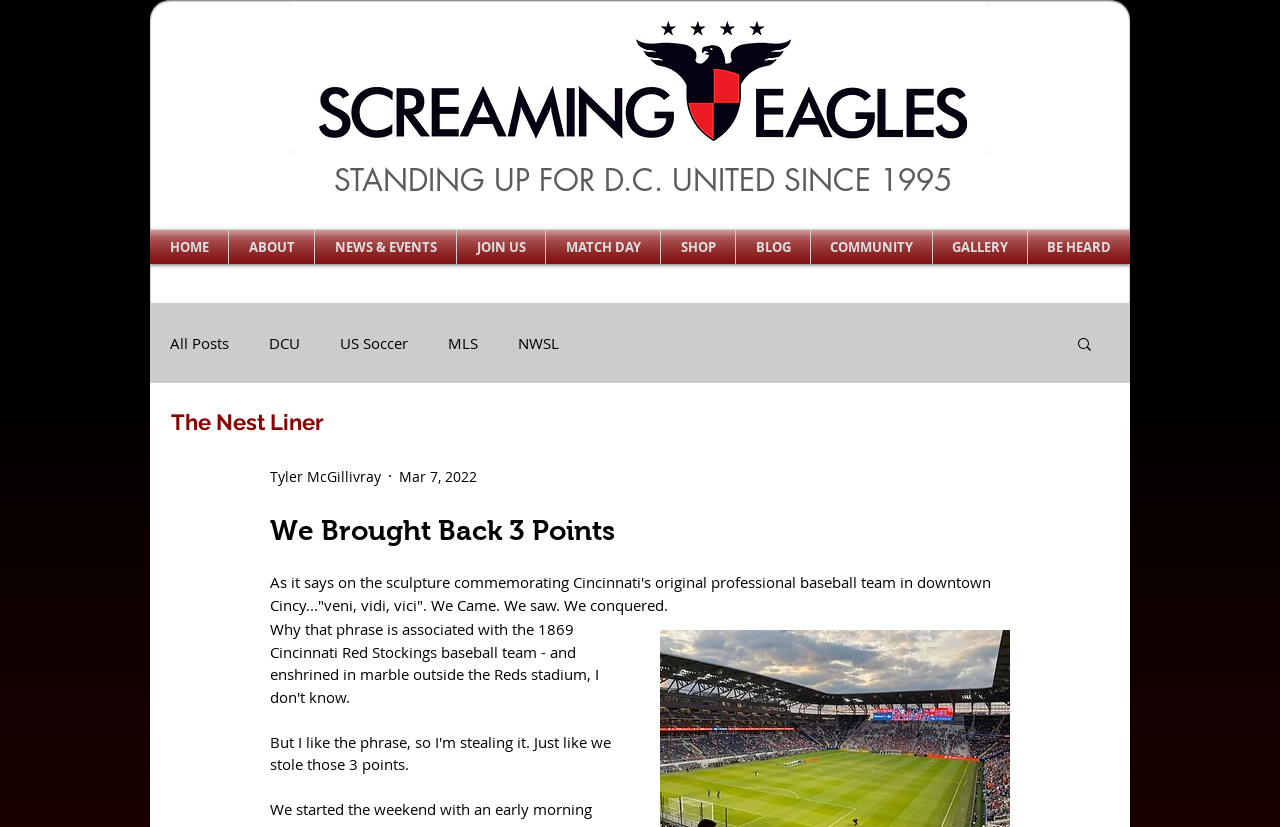What is the author of the blog post?
Look at the image and respond with a single word or a short phrase.

Tyler McGillivray